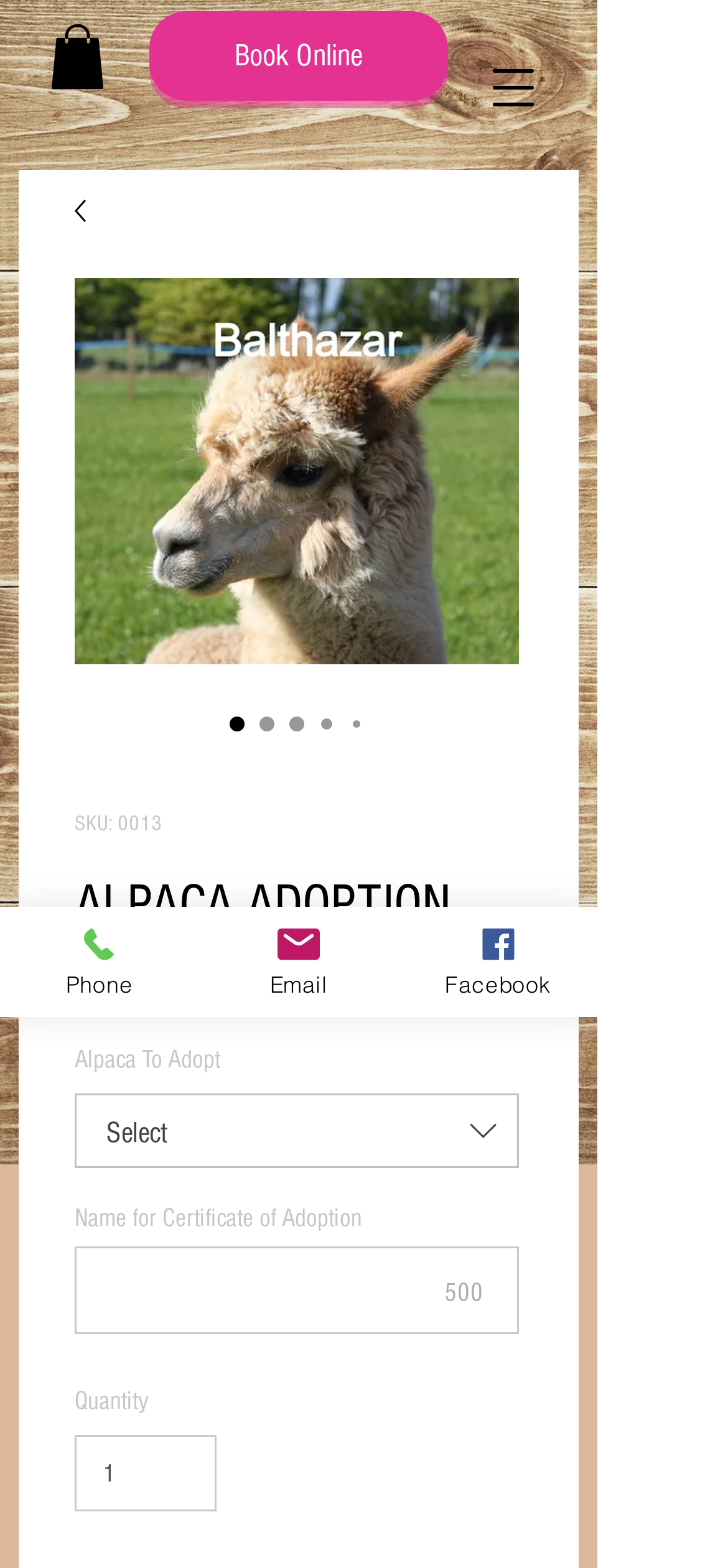Locate the bounding box coordinates of the segment that needs to be clicked to meet this instruction: "Check out Well advice roles".

None